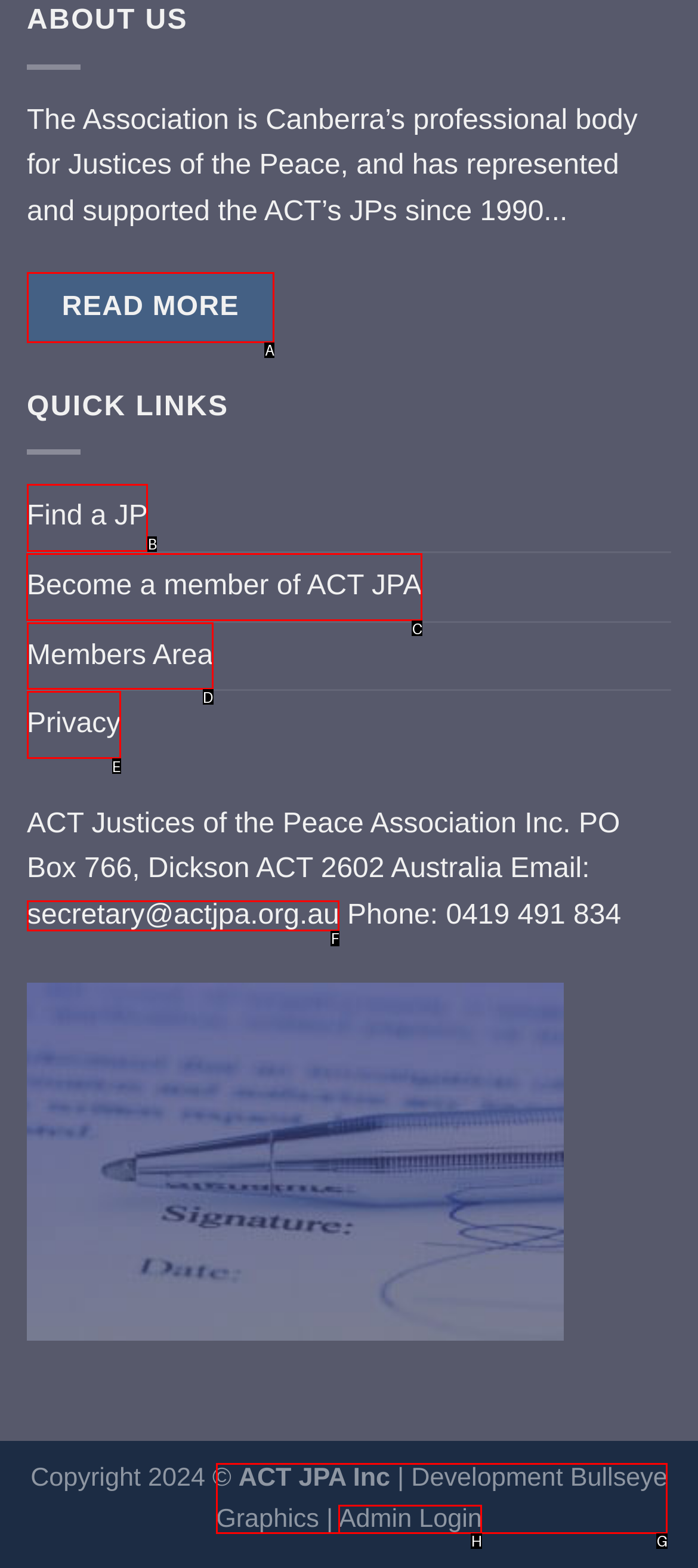Identify the correct lettered option to click in order to perform this task: become a member of ACT JPA. Respond with the letter.

C